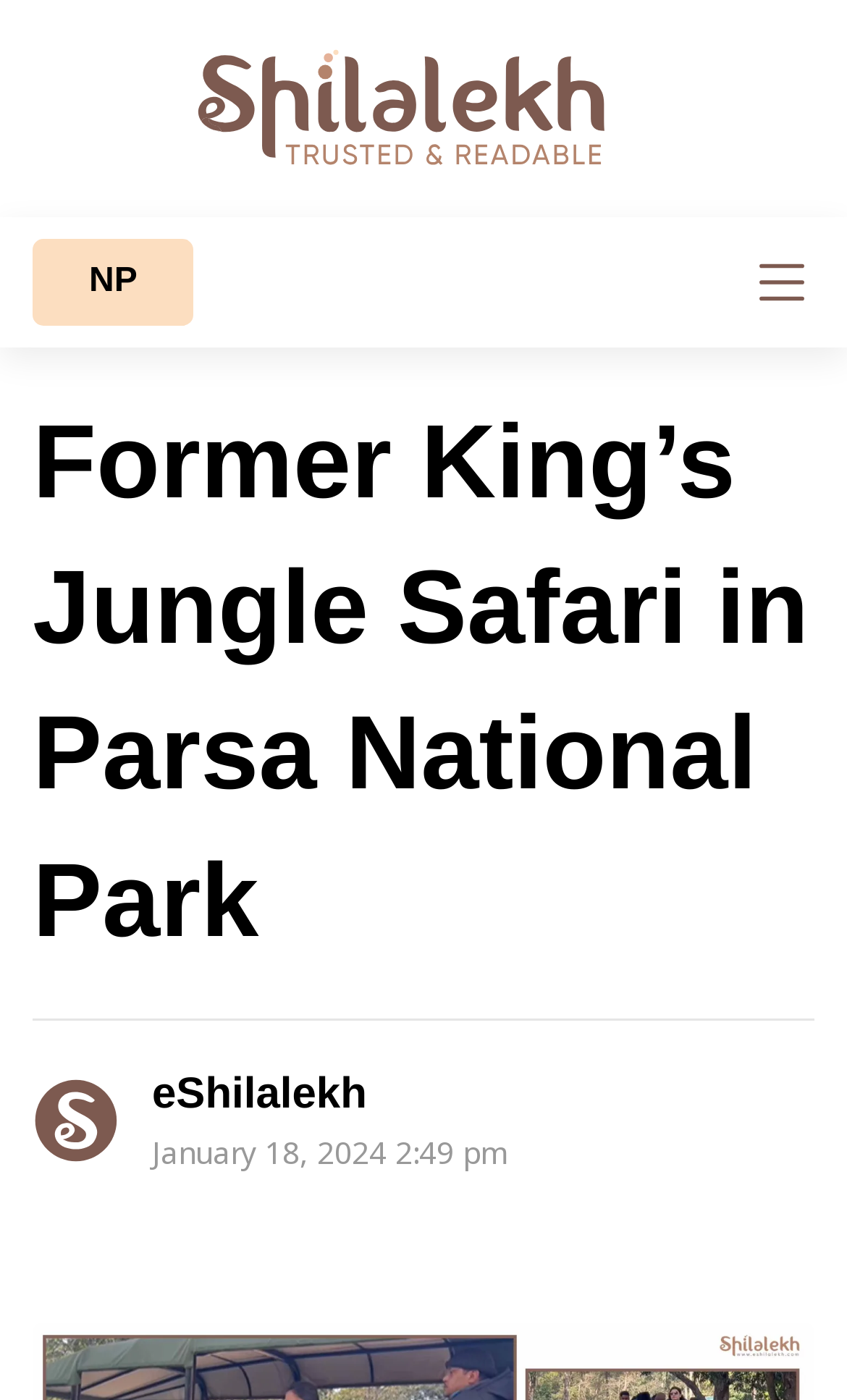Give a detailed account of the webpage's layout and content.

The webpage appears to be a news article about former King Gyanendra Shah's jungle safari in Parsa National Park. At the top of the page, there is a link and an image side by side, taking up most of the width. Below this, there is a smaller image located at the top right corner of the page.

The main content of the article is headed by a large header that spans the entire width of the page, with the title "Former King’s Jungle Safari in Parsa National Park". Below the header, there is a horizontal separator line. The author's name, "eShilalekh", is displayed prominently, accompanied by the date and time of publication, "January 18, 2024 2:49 pm".

At the bottom of the page, there are several social media sharing buttons, including Messenger, Facebook, Twitter, WhatsApp, email, and print, arranged horizontally and taking up about a quarter of the page's width.